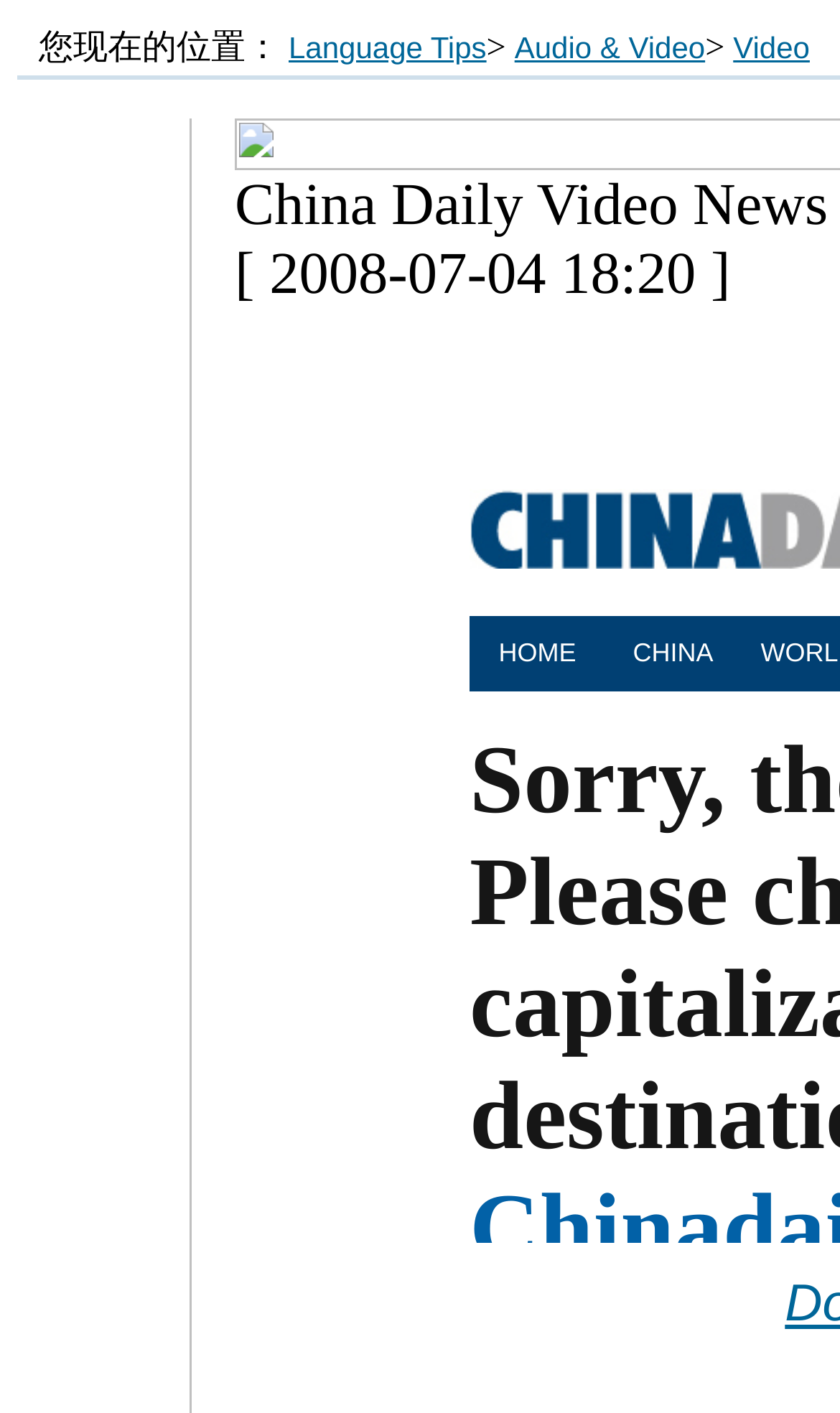Using the details from the image, please elaborate on the following question: What are the categories of news?

I found the categories of news by looking at the link elements with the contents 'Language Tips', 'Audio & Video', and 'Video' which are located at the bounding box coordinates [0.344, 0.021, 0.579, 0.046], [0.613, 0.021, 0.839, 0.046], and [0.873, 0.021, 0.964, 0.046] respectively. These links are likely to be the categories of news.